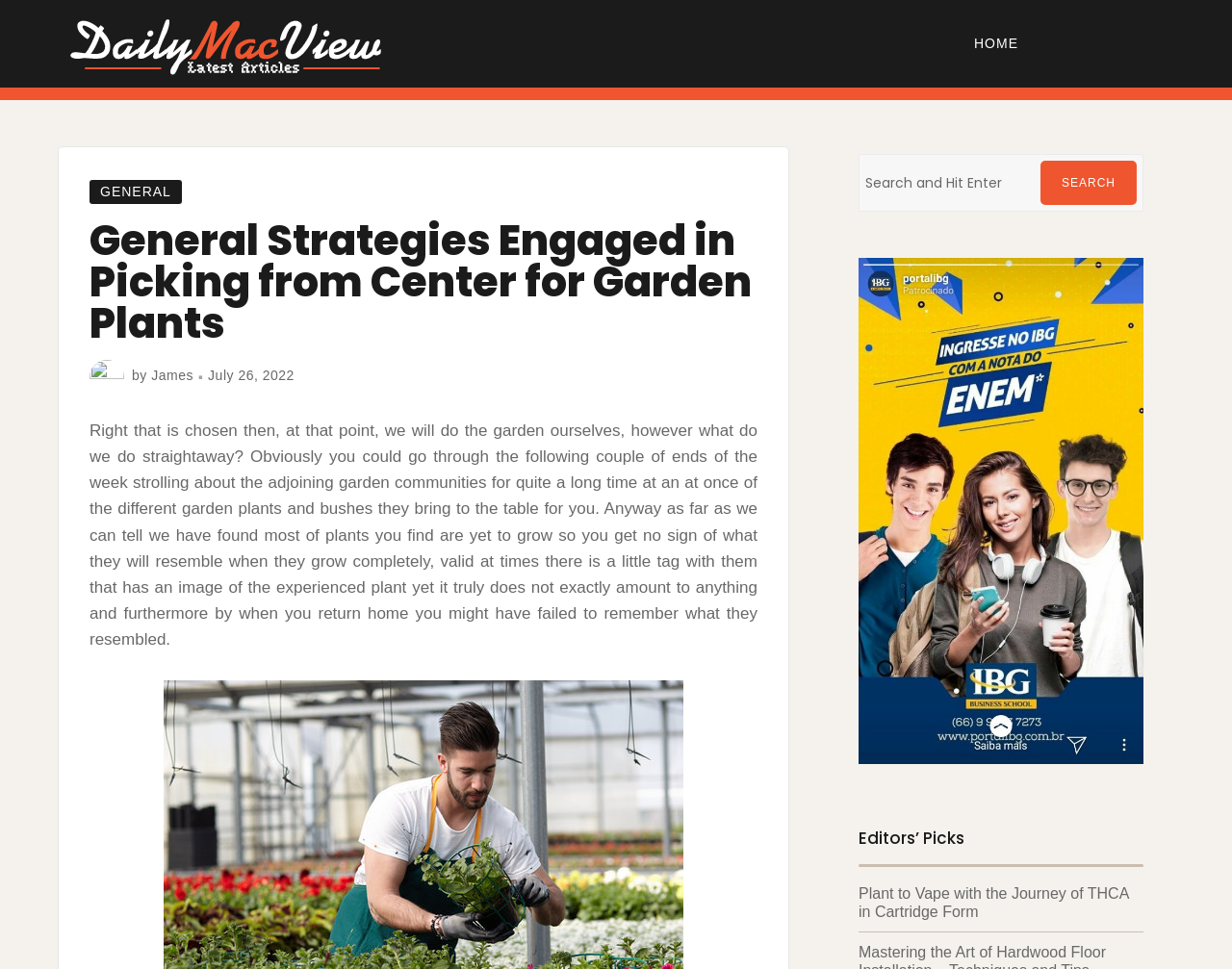Determine the bounding box coordinates of the clickable element to complete this instruction: "Read the article 'General Strategies Engaged in Picking from Center for Garden Plants'". Provide the coordinates in the format of four float numbers between 0 and 1, [left, top, right, bottom].

[0.073, 0.227, 0.615, 0.355]